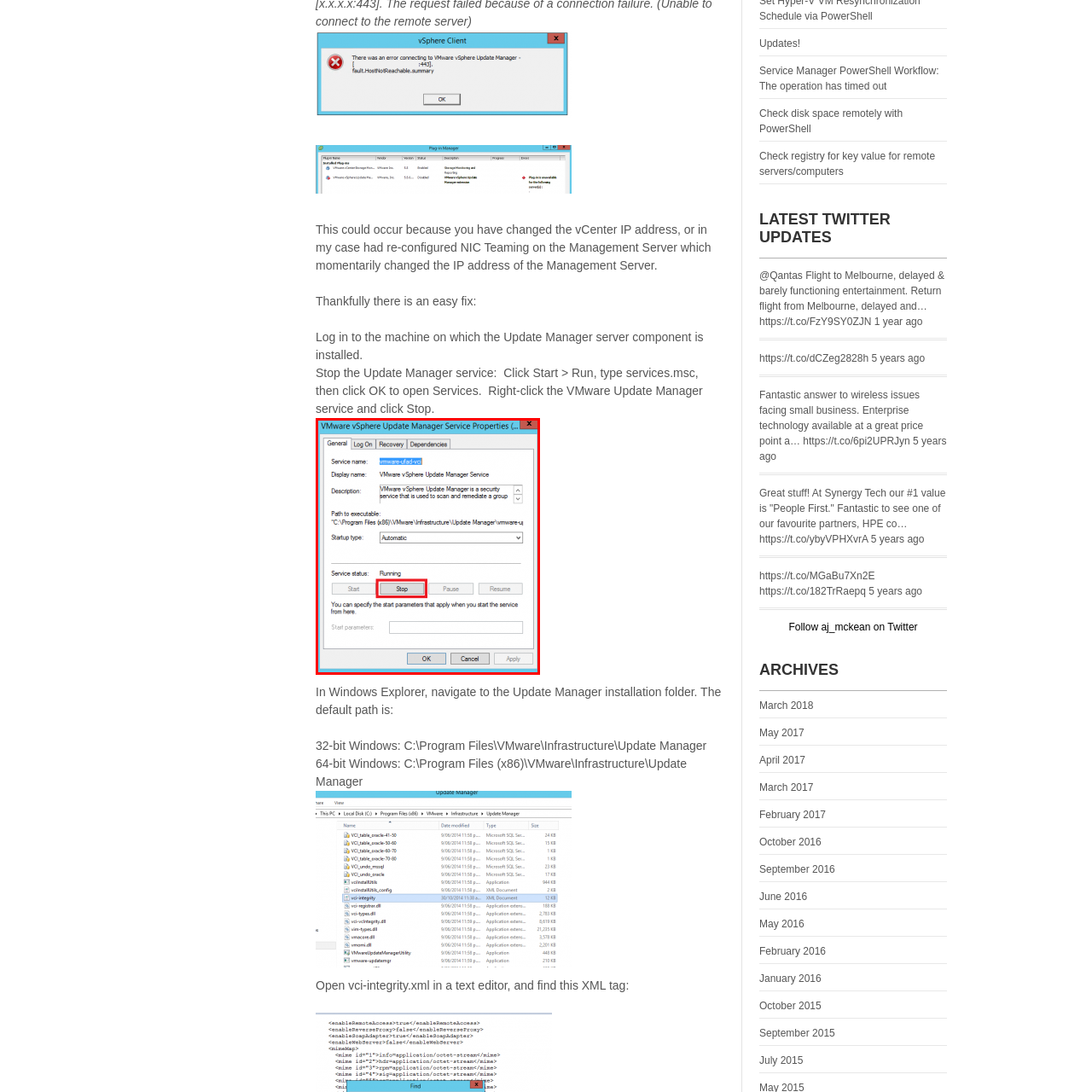Carefully examine the image inside the red box and generate a detailed caption for it.

The image displays the VMware vSphere Update Manager Service Properties window, crucial for managing the Update Manager service within a VMware environment. The window features various sections, including:

- **Service name**: Displays "vmware-vfad-vc," indicating the specific service's designation.
- **Display name**: Clearly labeled as "VMware vSphere Update Manager Service," providing an accessible reference.
- **Description**: Outlines the service's role as a security component that manages and remediates updates for a group of virtual machines.
- **Path to executable**: Specifies the installation path for the service, highlighting its directory in the VMware Infrastructure folder.
- **Startup type**: Set to "Automatic," ensuring the service initiates upon system startup.
- **Service status**: Active and displayed as "Running," indicating the service is currently operational.
  
Prominently featured in the center of the window is a red "Stop" button, which is essential for halting the service when necessary. This interface is critical for system administrators managing VMware environments, ensuring that updates can be controlled and services can be effectively managed.